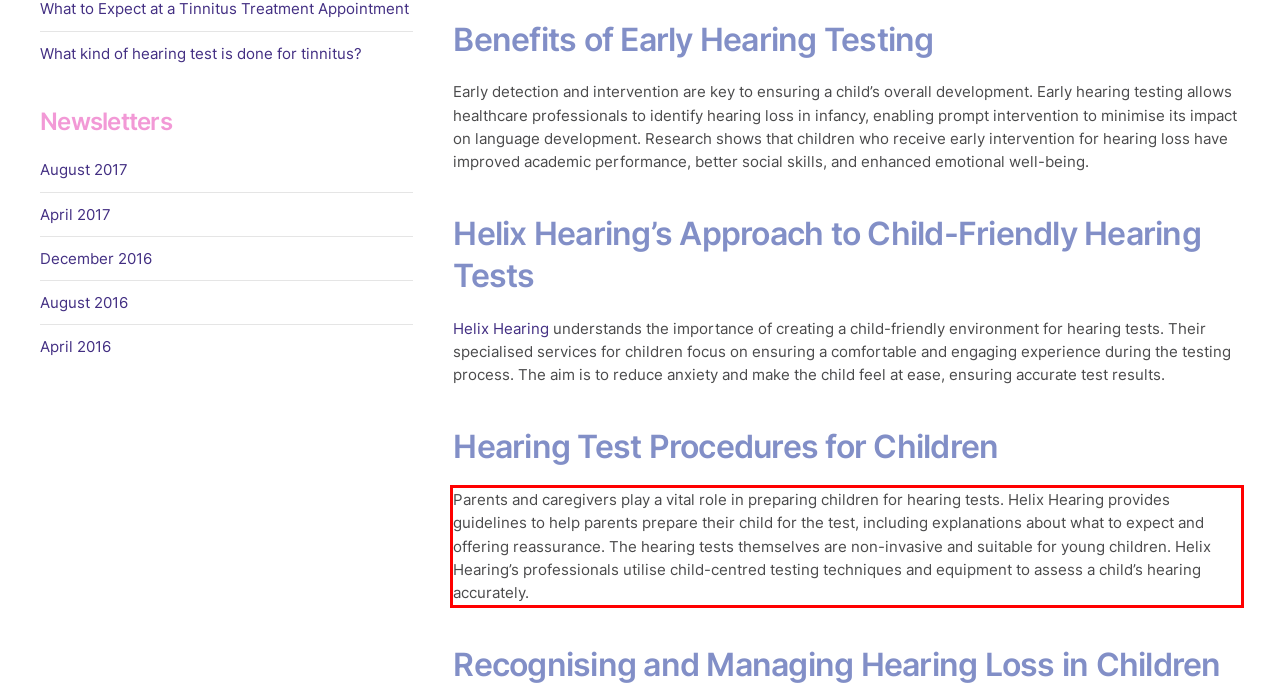Please extract the text content within the red bounding box on the webpage screenshot using OCR.

Parents and caregivers play a vital role in preparing children for hearing tests. Helix Hearing provides guidelines to help parents prepare their child for the test, including explanations about what to expect and offering reassurance. The hearing tests themselves are non-invasive and suitable for young children. Helix Hearing’s professionals utilise child-centred testing techniques and equipment to assess a child’s hearing accurately.